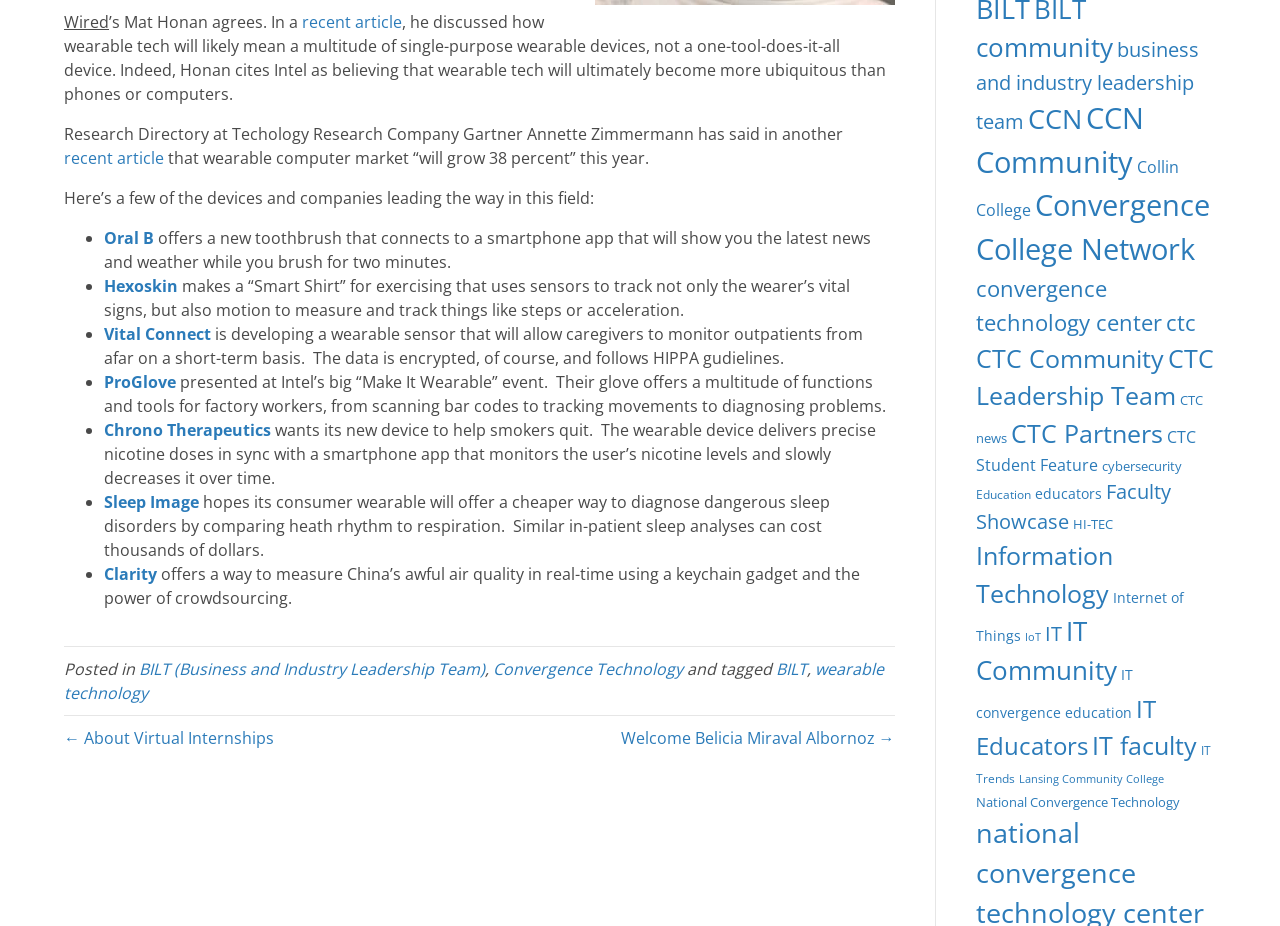Using the provided description Welcome Belicia Miraval Albornoz →, find the bounding box coordinates for the UI element. Provide the coordinates in (top-left x, top-left y, bottom-right x, bottom-right y) format, ensuring all values are between 0 and 1.

[0.485, 0.785, 0.699, 0.808]